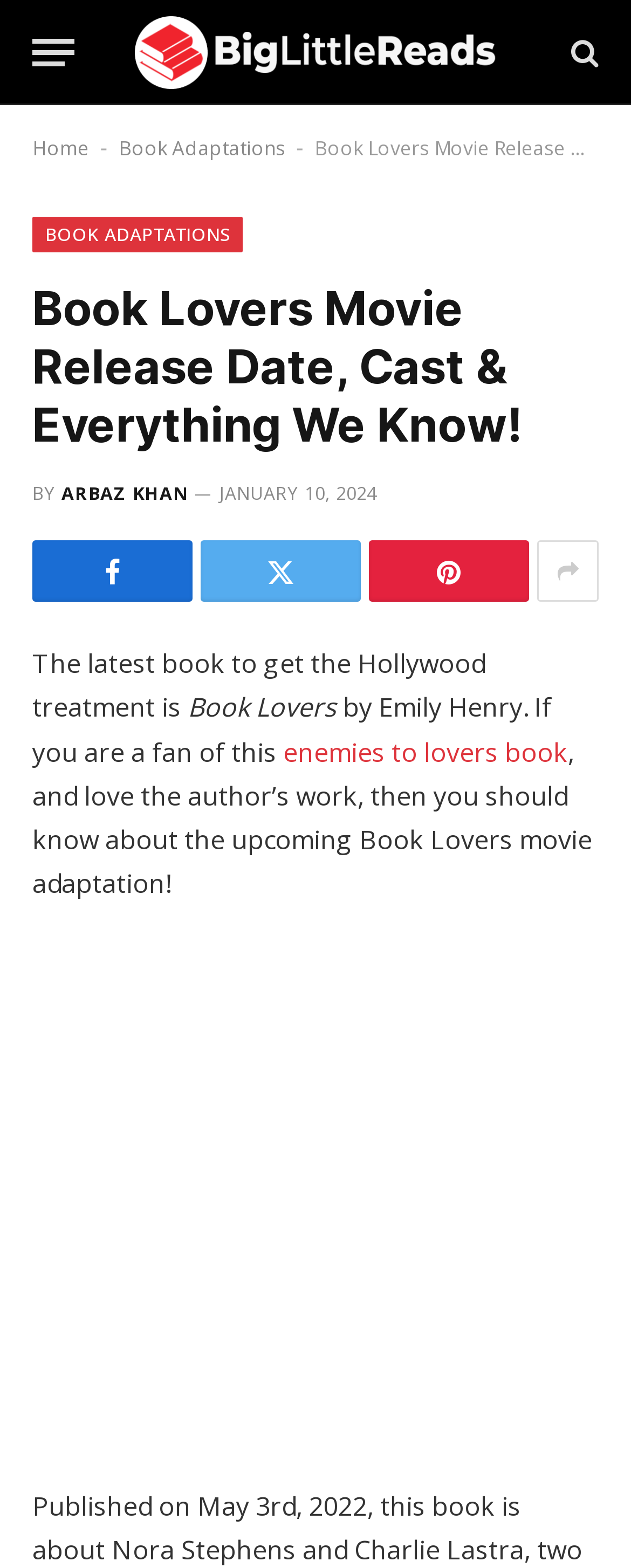Determine the bounding box coordinates for the area that needs to be clicked to fulfill this task: "Visit the BigLittleReads website". The coordinates must be given as four float numbers between 0 and 1, i.e., [left, top, right, bottom].

[0.212, 0.0, 0.788, 0.067]